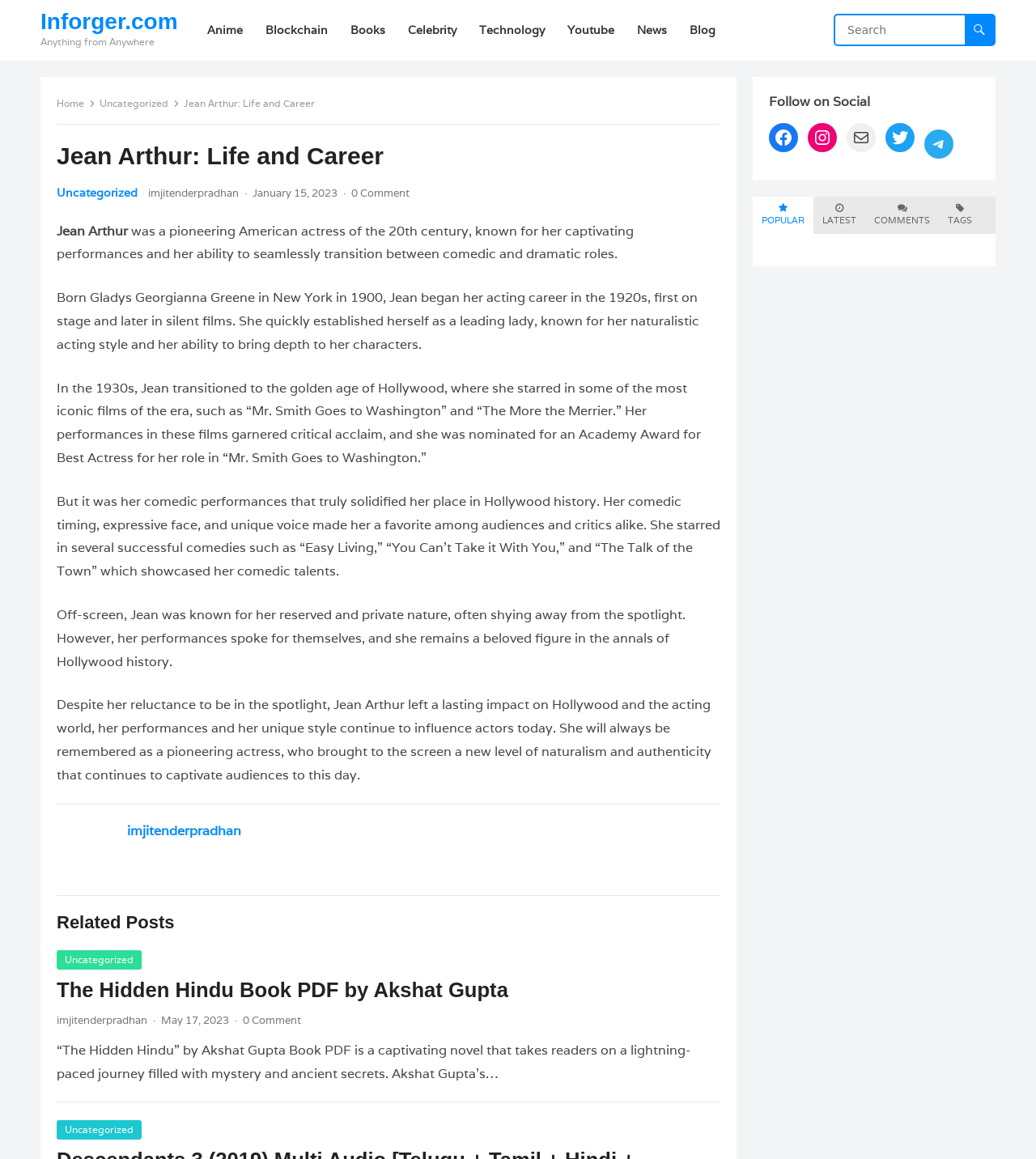What is the name of the actress described on this webpage?
Carefully analyze the image and provide a thorough answer to the question.

The webpage is about the life and career of an American actress, and the name 'Jean Arthur' is mentioned in the article as the subject of the webpage.